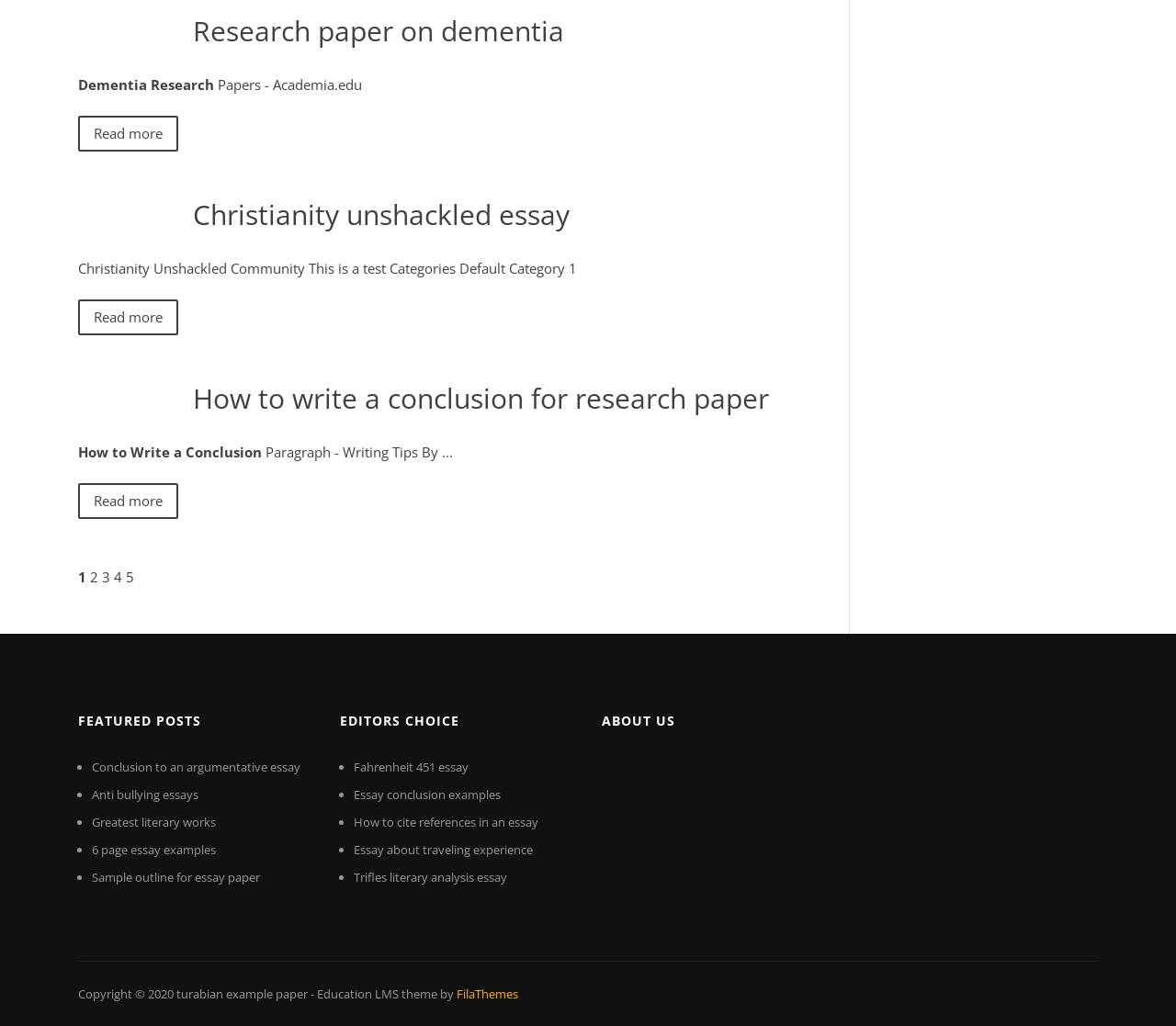Give a concise answer using one word or a phrase to the following question:
How many pagination links are there at the bottom of the webpage?

5